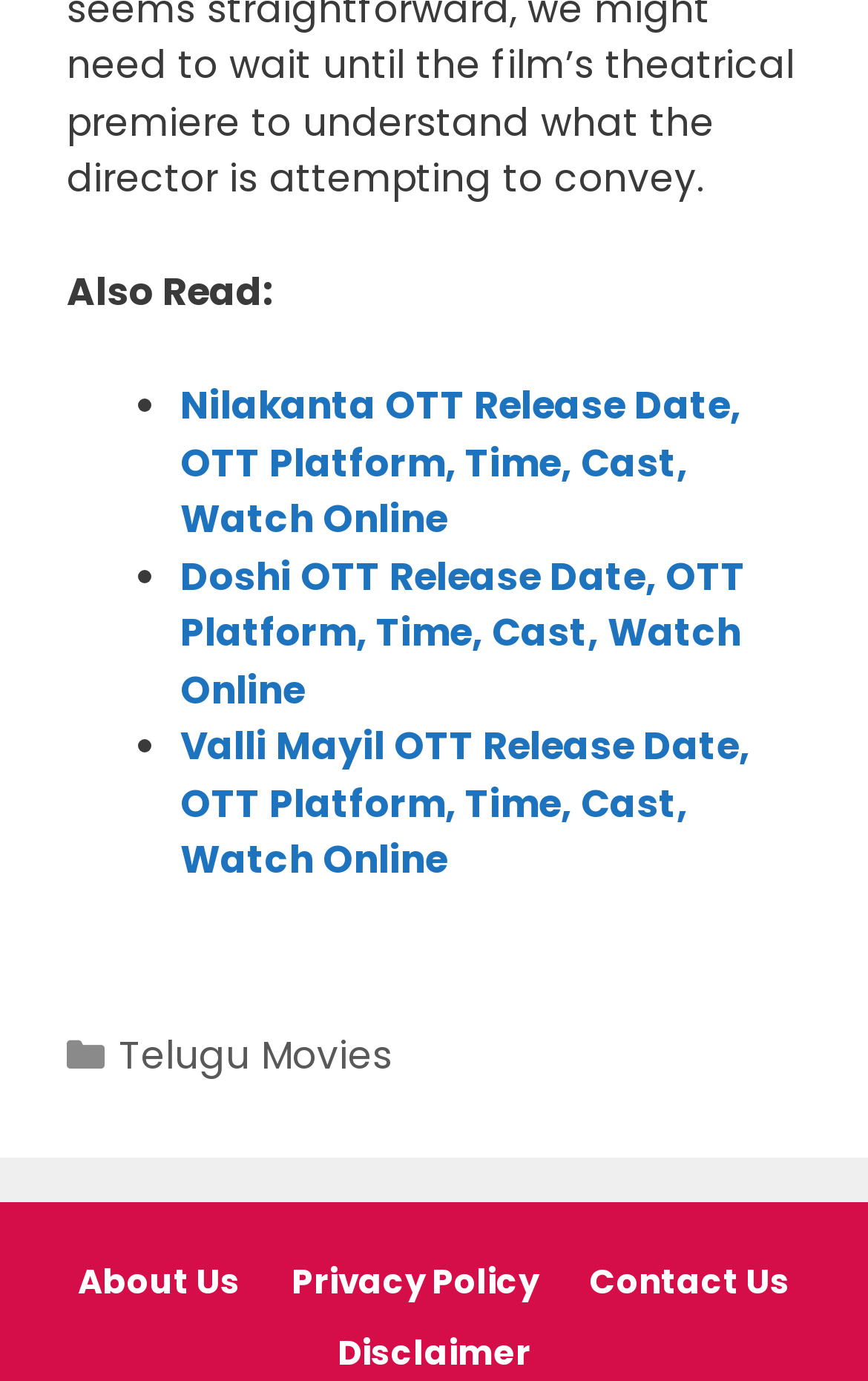What is the category of the article 'Nilakanta OTT Release Date, OTT Platform, Time, Cast, Watch Online'?
Please provide a detailed and comprehensive answer to the question.

The article 'Nilakanta OTT Release Date, OTT Platform, Time, Cast, Watch Online' is listed under the 'Also Read:' section, and the footer section contains a link to 'Telugu Movies', which suggests that this article belongs to the category of Telugu Movies.